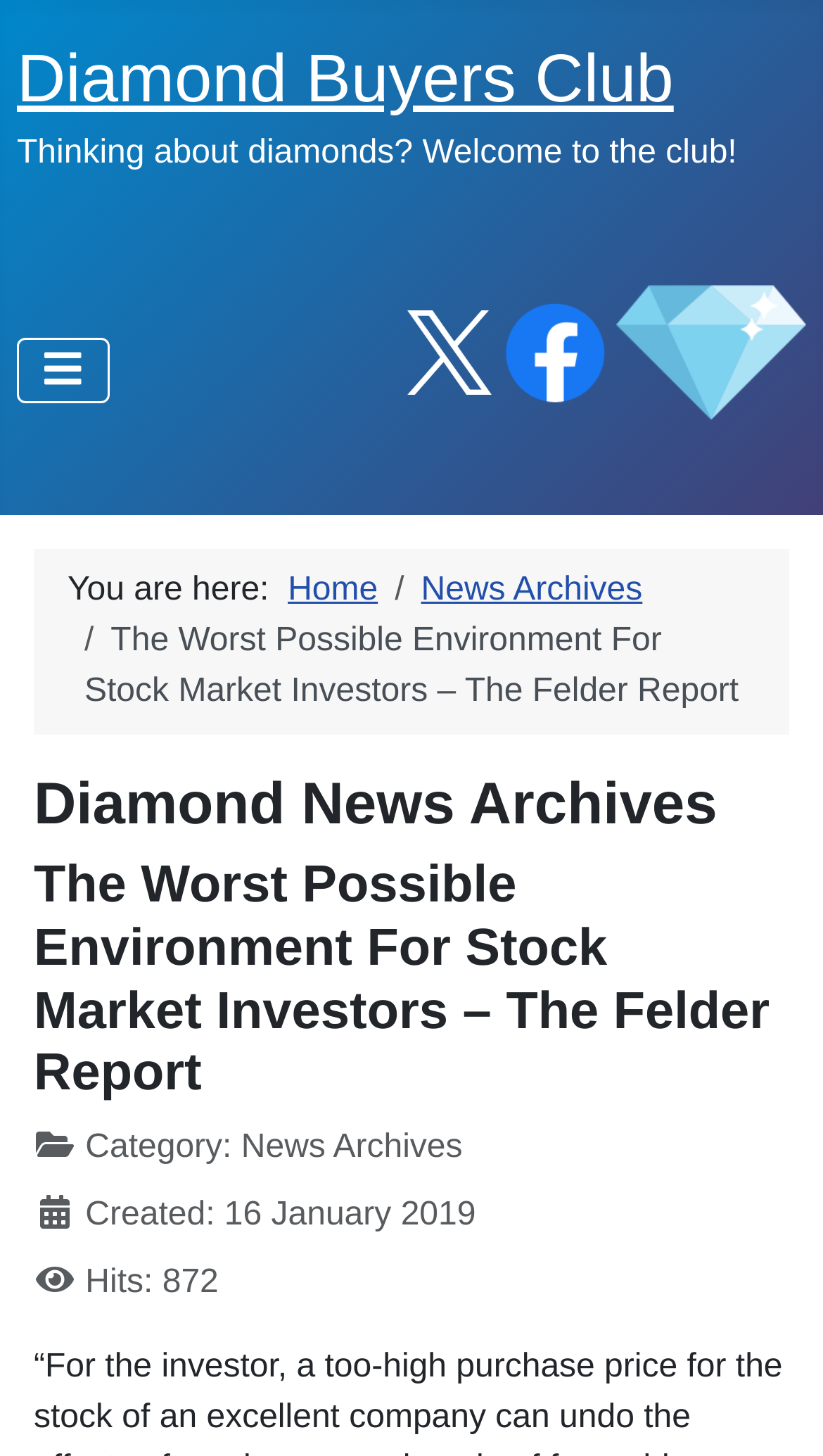What is the name of the club mentioned on the webpage?
Can you offer a detailed and complete answer to this question?

The name of the club is mentioned in the link 'Diamond Buyers Club' with bounding box coordinates [0.021, 0.028, 0.819, 0.08] and also in the generic text 'Diamond Buyers Club' with the same bounding box coordinates.